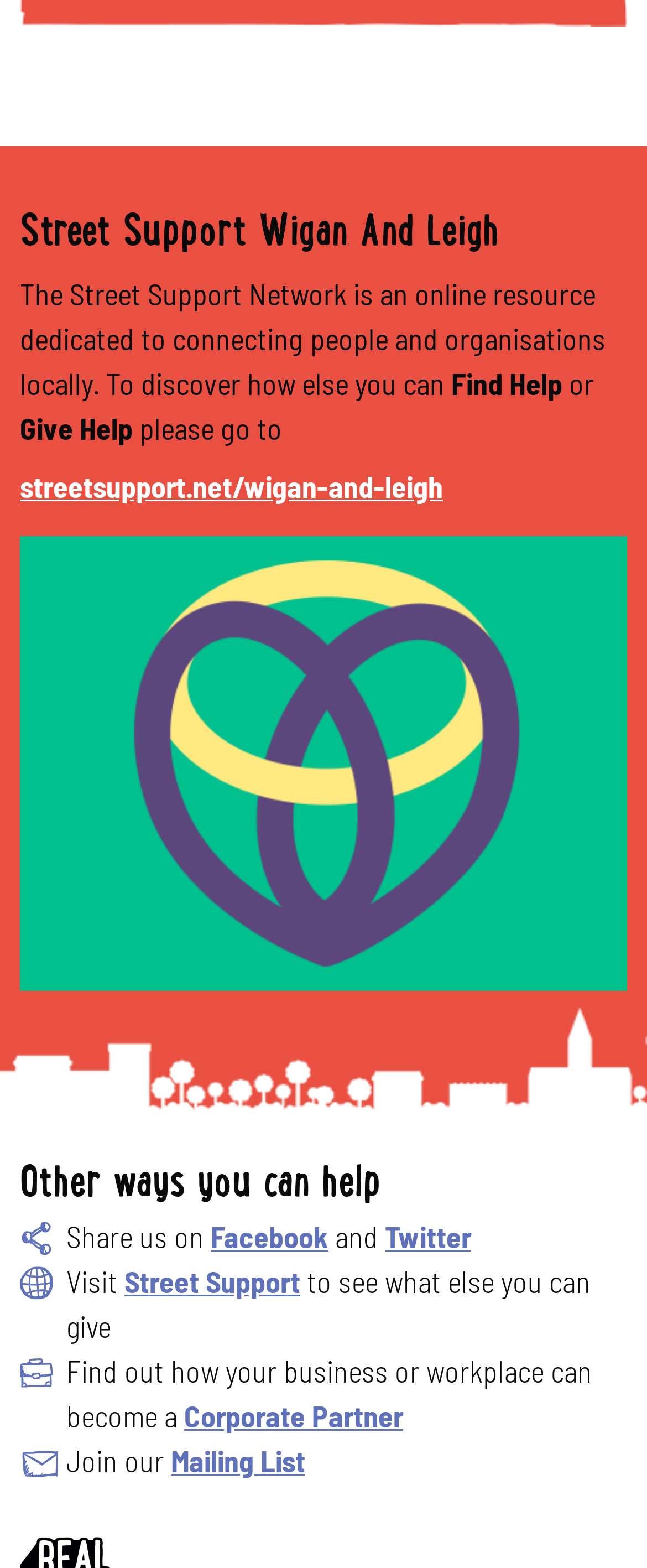What is the name of the network?
Using the image, provide a detailed and thorough answer to the question.

The question asks for the name of the network, which can be found in the first heading element 'Street Support Wigan And Leigh' and the subsequent text 'The Street Support Network is an online resource...'. The name of the network is explicitly mentioned as 'Street Support Network'.